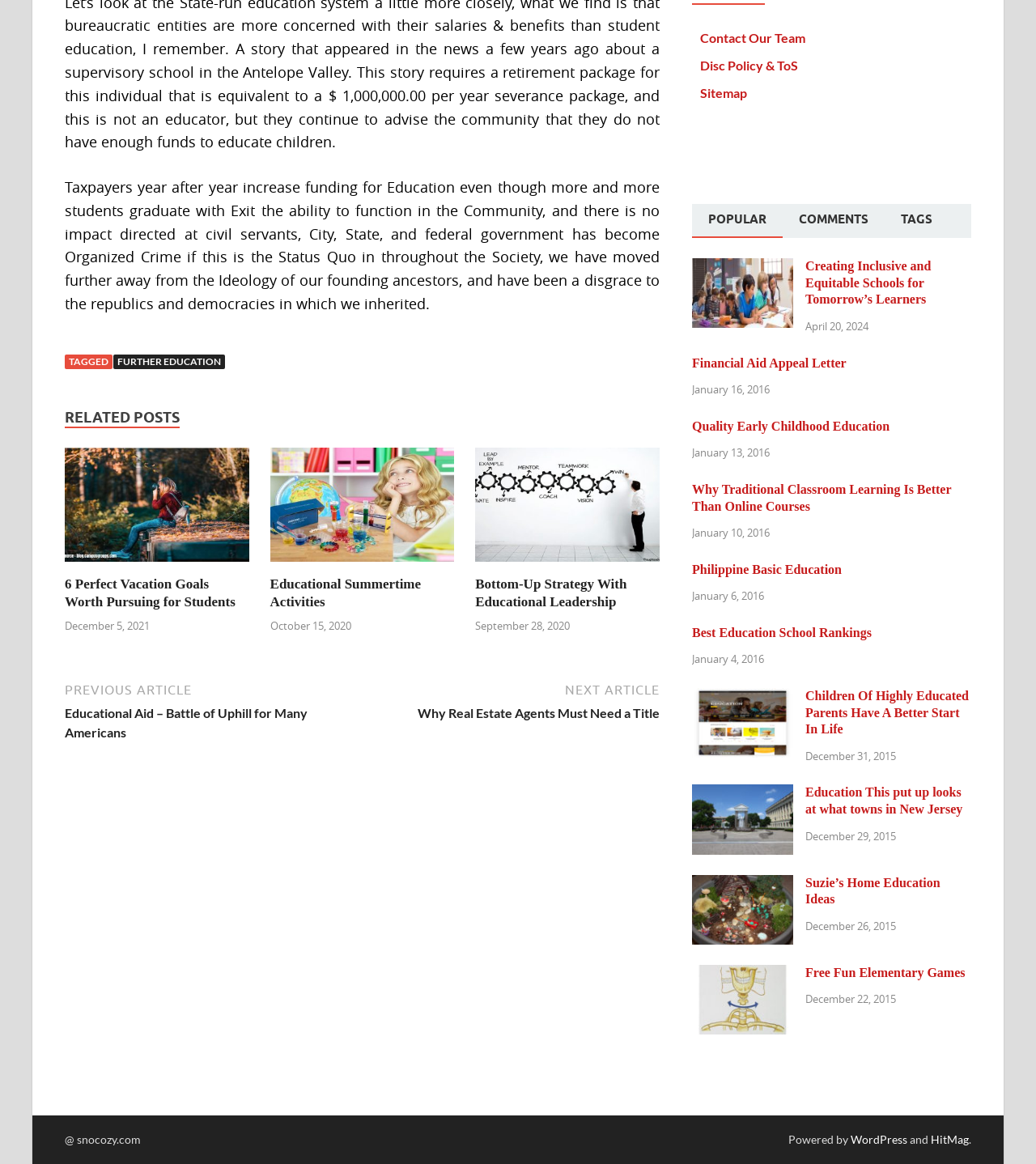Kindly provide the bounding box coordinates of the section you need to click on to fulfill the given instruction: "Read the post categorized as Uncategorized".

None